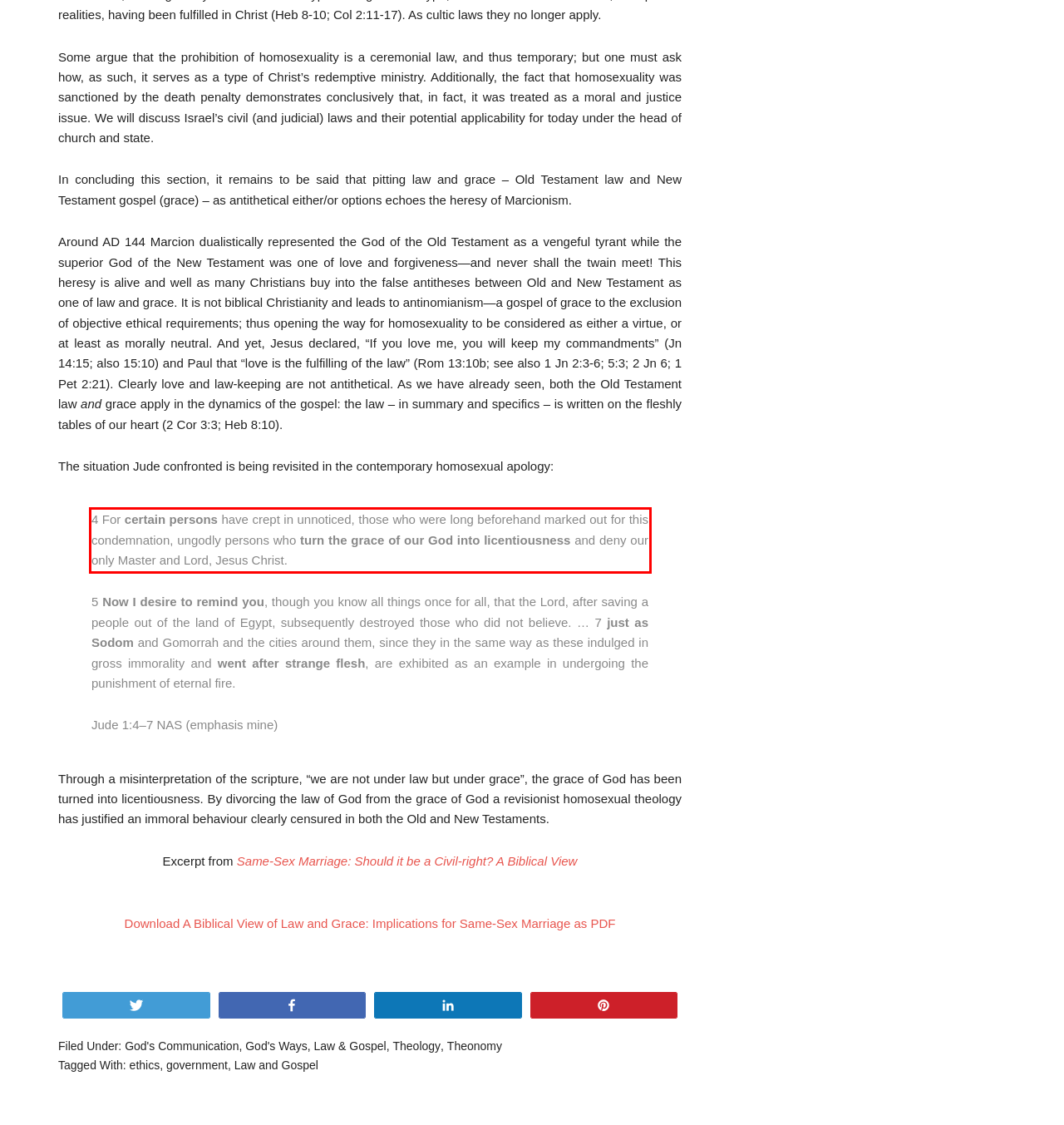By examining the provided screenshot of a webpage, recognize the text within the red bounding box and generate its text content.

4 For certain persons have crept in unnoticed, those who were long beforehand marked out for this condemnation, ungodly persons who turn the grace of our God into licentiousness and deny our only Master and Lord, Jesus Christ.